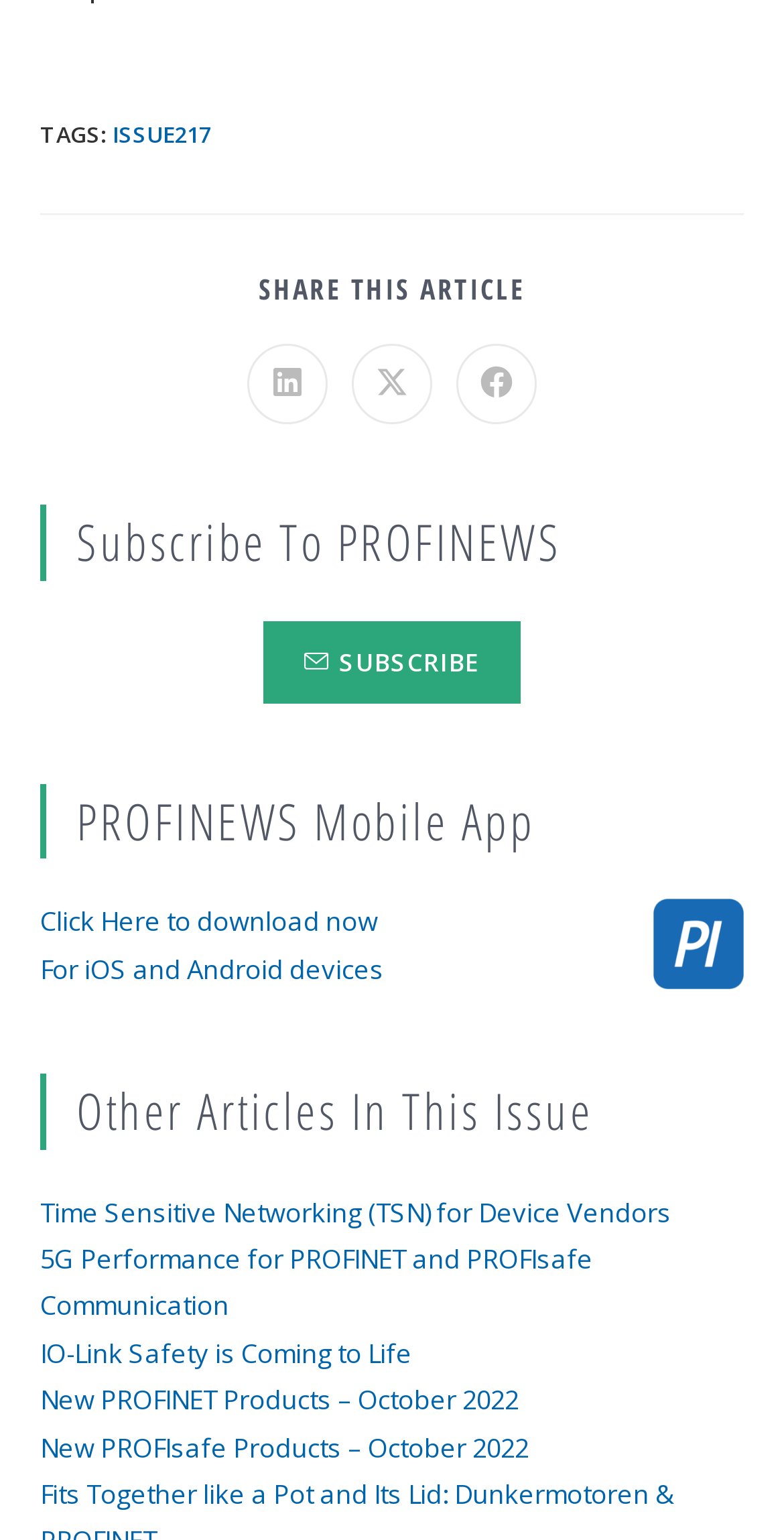Identify the bounding box coordinates of the section to be clicked to complete the task described by the following instruction: "Subscribe to PROFINEWS". The coordinates should be four float numbers between 0 and 1, formatted as [left, top, right, bottom].

[0.337, 0.403, 0.663, 0.457]